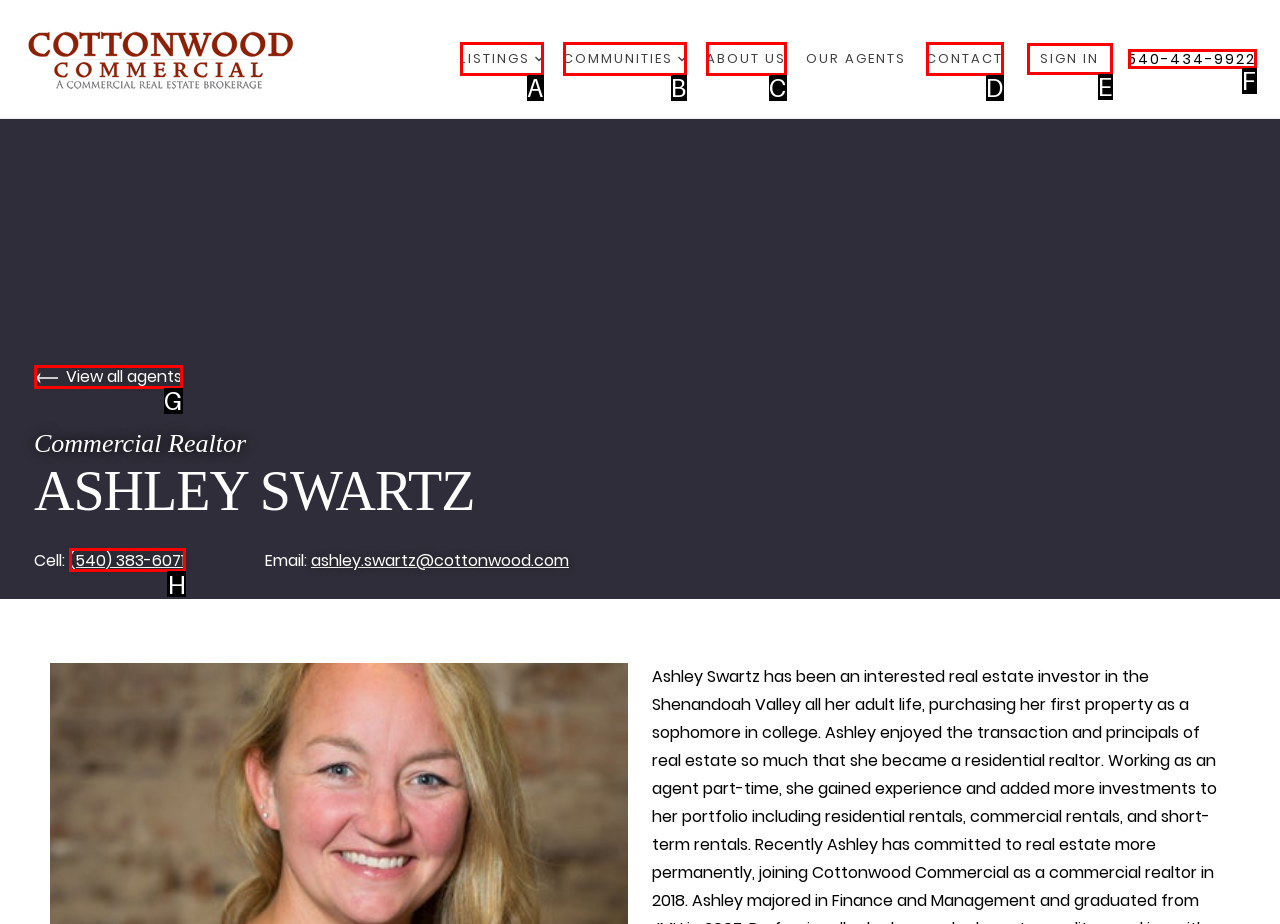Identify the correct HTML element to click to accomplish this task: Call (540) 383-6071
Respond with the letter corresponding to the correct choice.

H